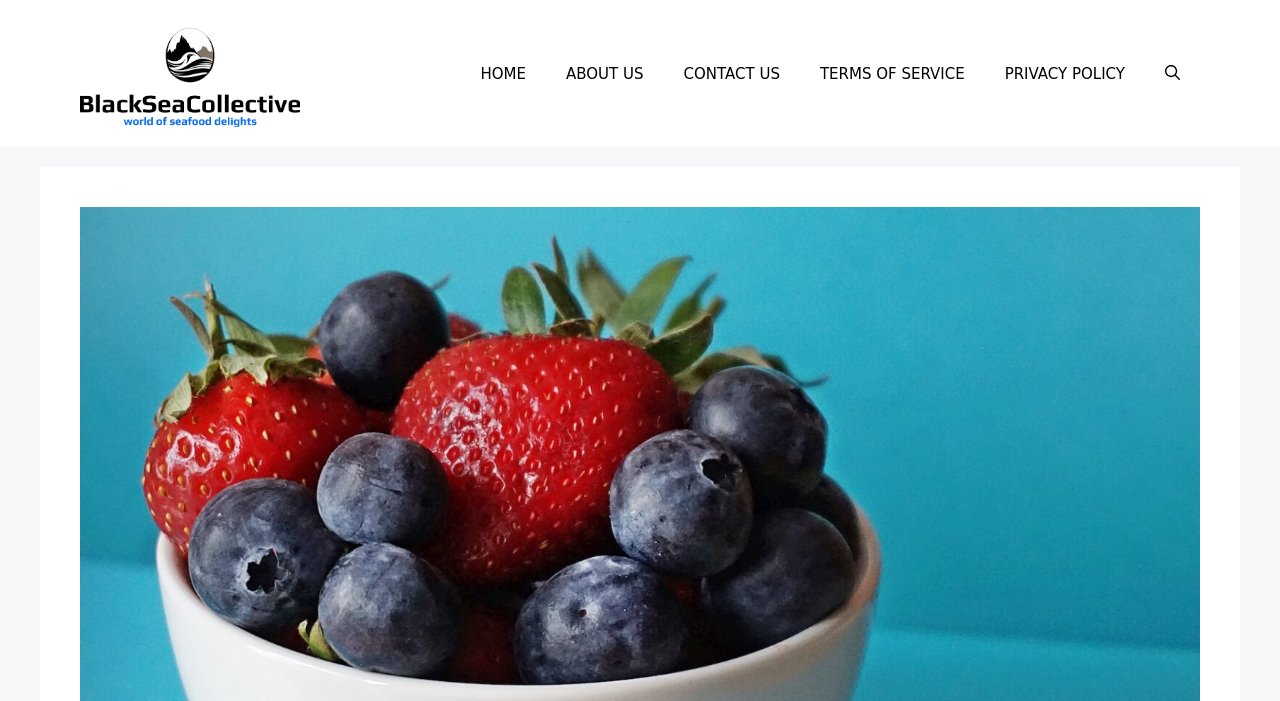Identify and provide the main heading of the webpage.

Top 10 Low-Carb Fruits: A Delicious Look at Low-Carb Snacks